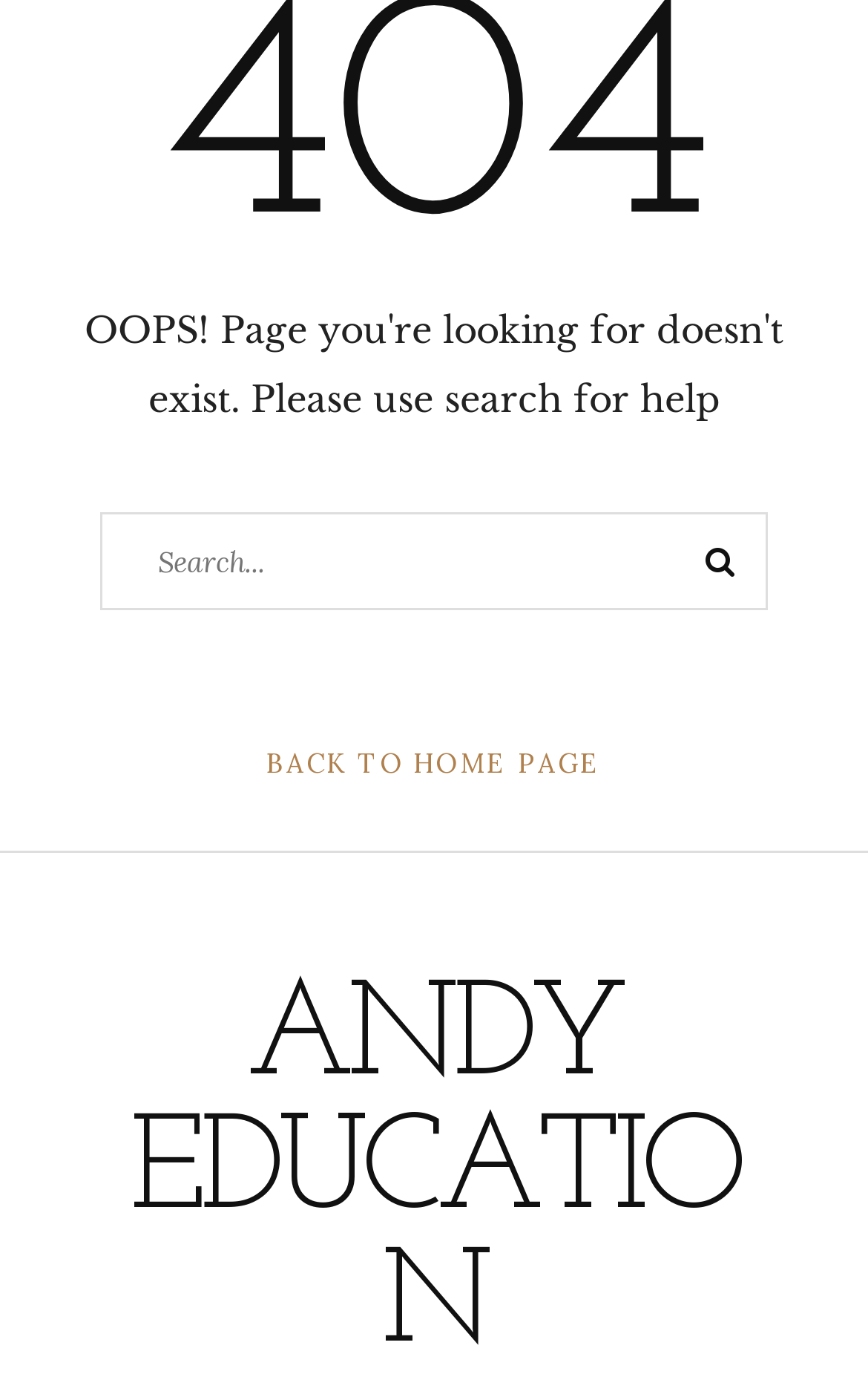Identify the bounding box of the HTML element described here: "parent_node: Search for: name="s" placeholder="Search..."". Provide the coordinates as four float numbers between 0 and 1: [left, top, right, bottom].

[0.115, 0.372, 0.885, 0.444]